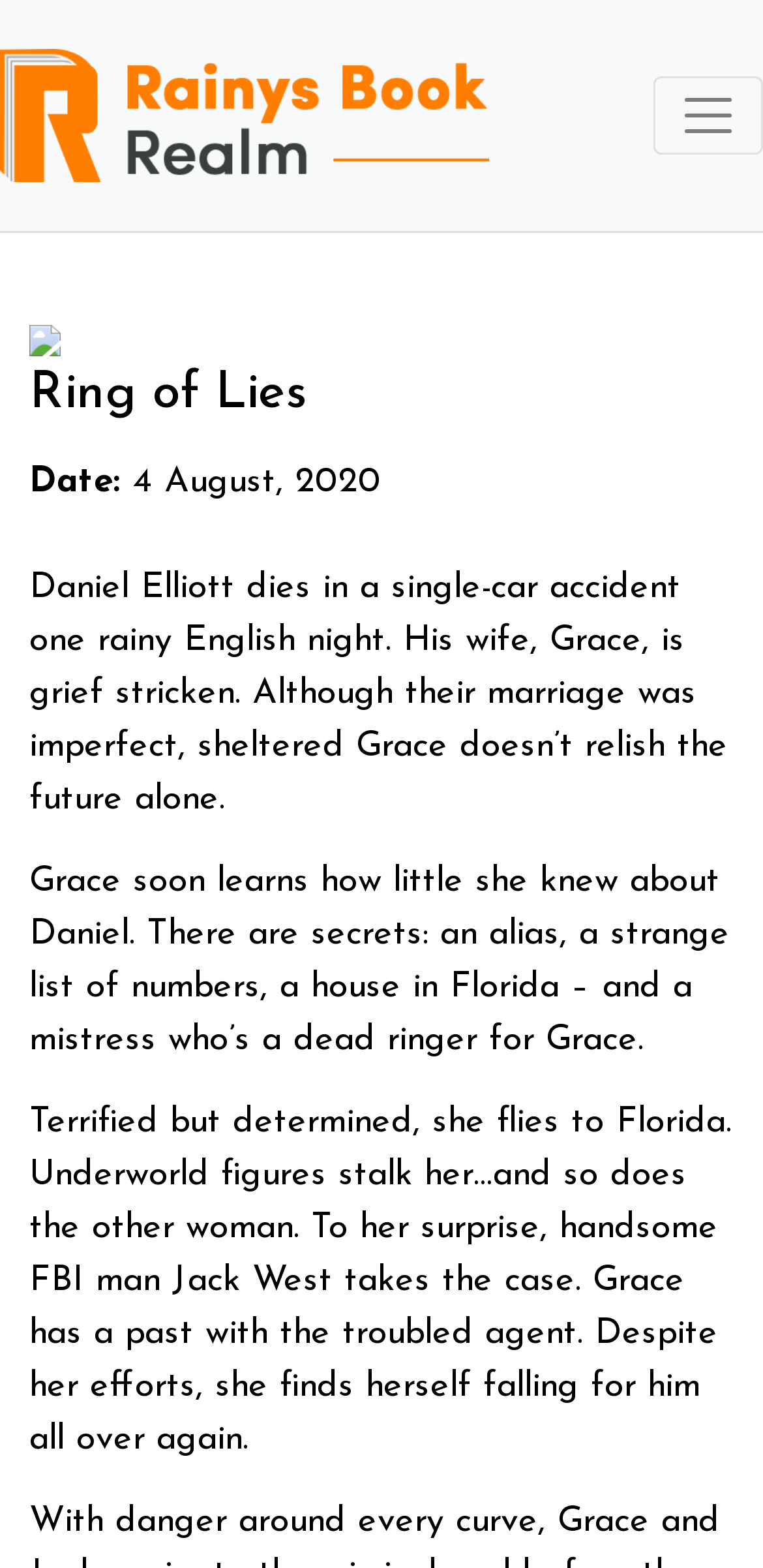Show the bounding box coordinates for the HTML element as described: "World Of Darkness Skills".

None